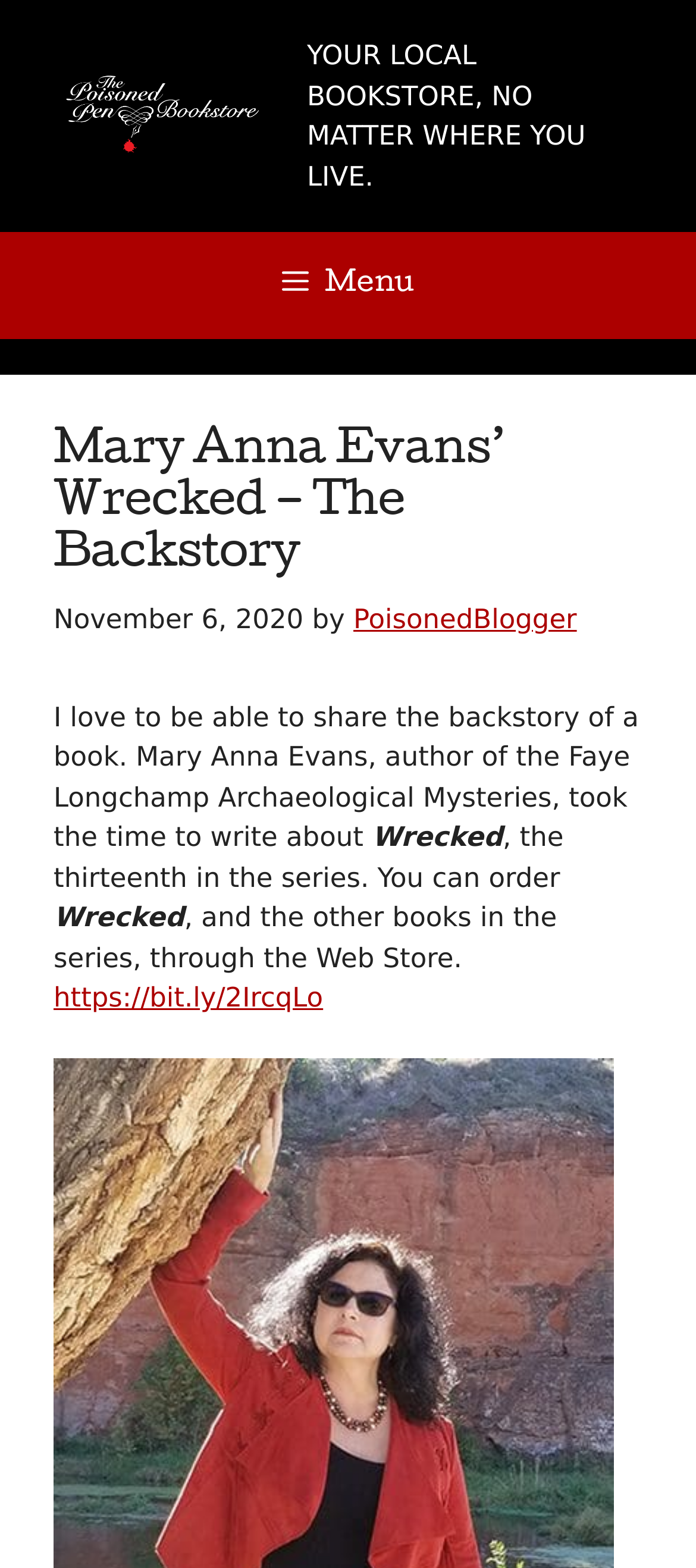What is the name of the bookstore?
Please use the image to provide an in-depth answer to the question.

The name of the bookstore can be found in the banner section at the top of the webpage, where it says 'The Poisoned Pen Bookstore'.